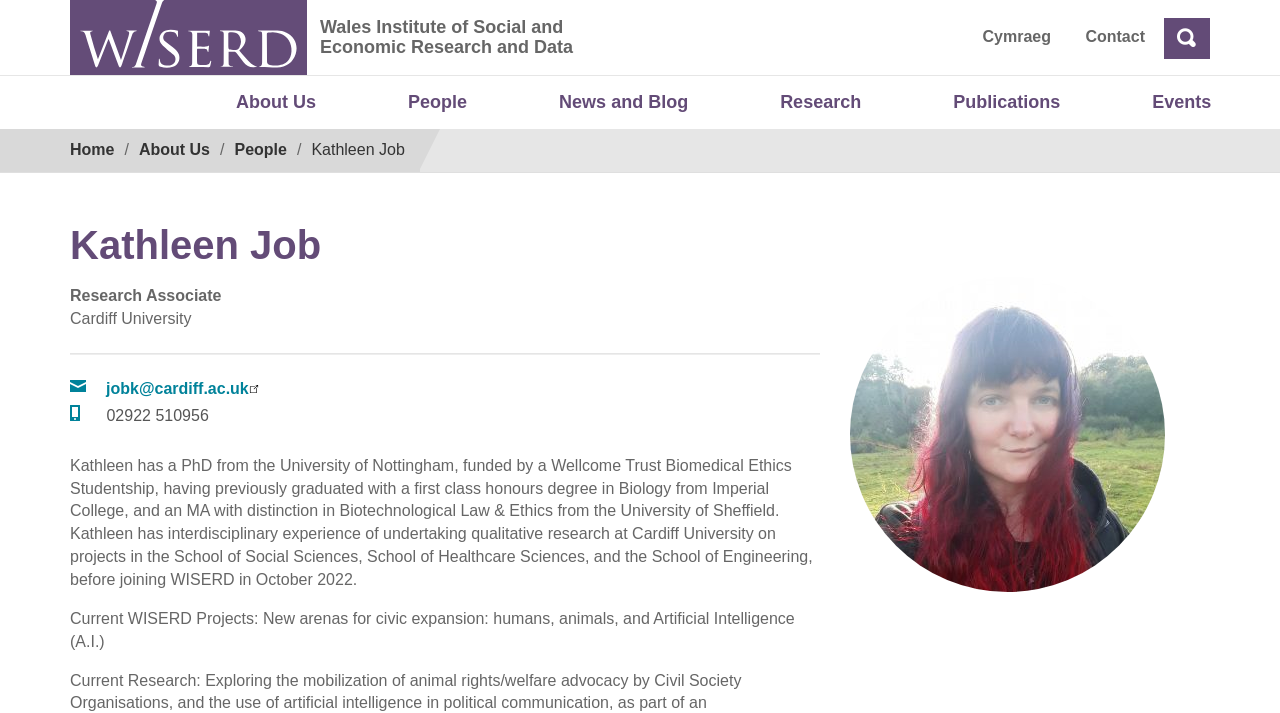Can you find the bounding box coordinates for the element to click on to achieve the instruction: "Search for something"?

[0.909, 0.026, 0.945, 0.082]